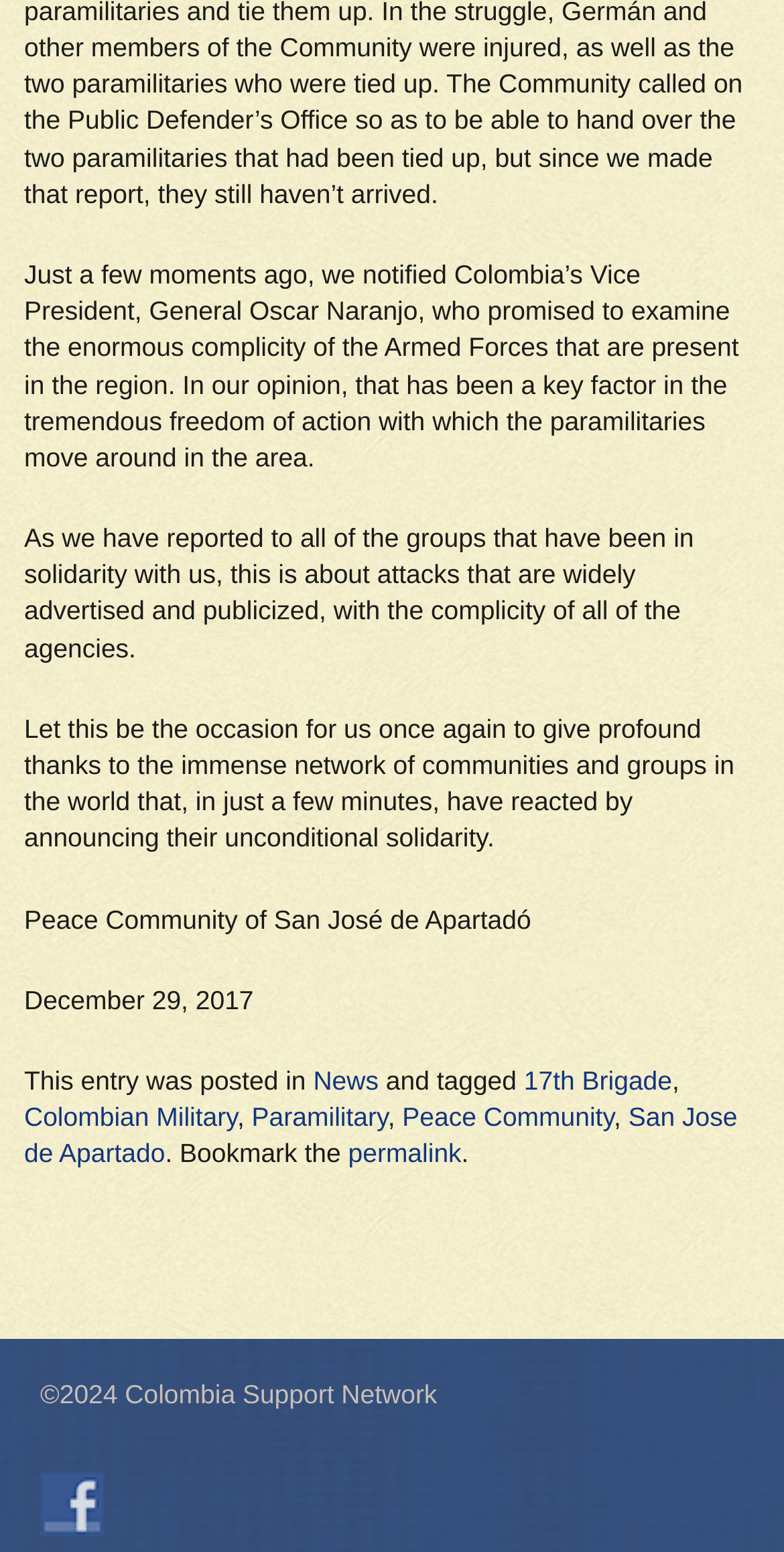Highlight the bounding box of the UI element that corresponds to this description: "Colombian Military".

[0.031, 0.71, 0.302, 0.729]